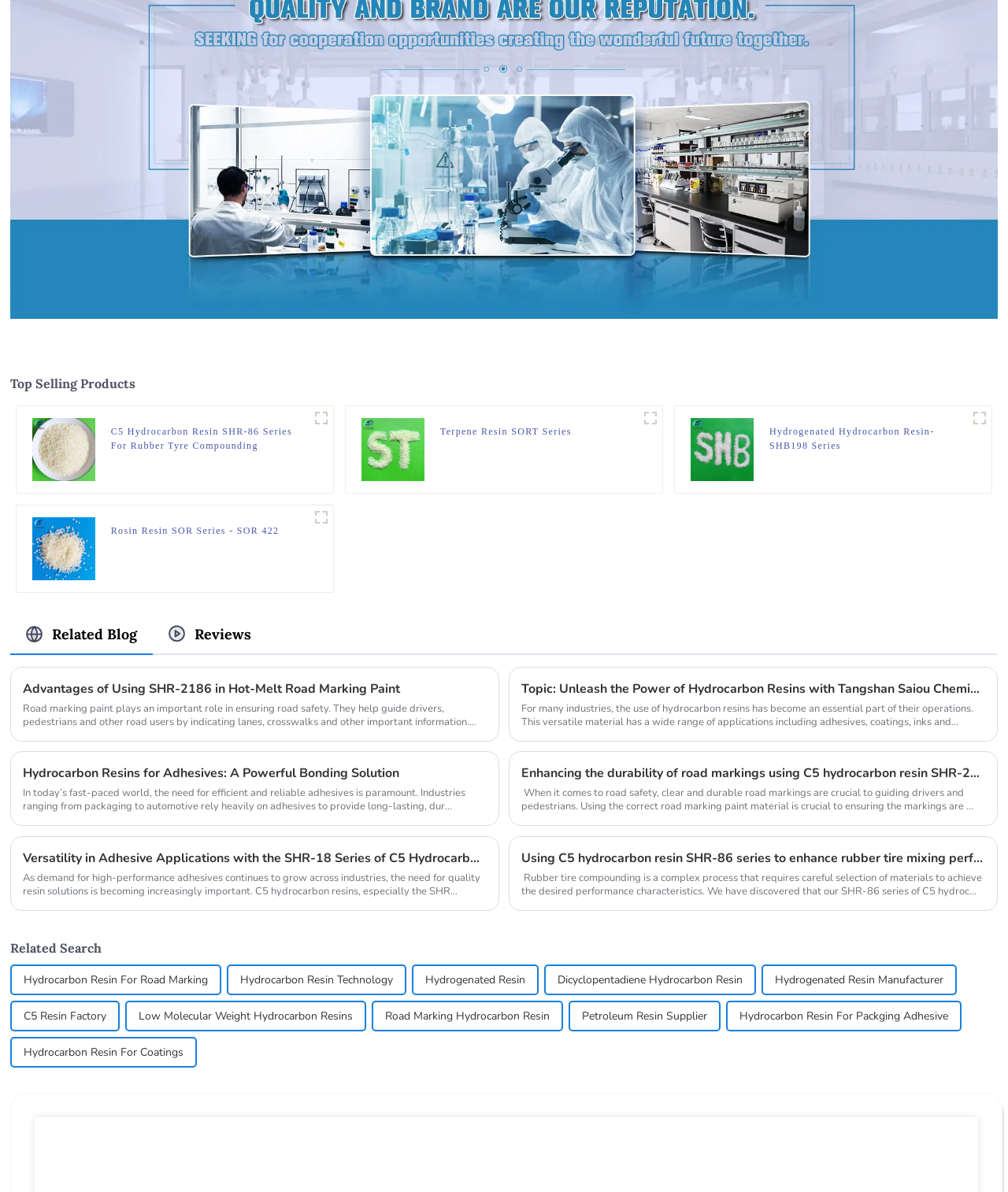Identify the coordinates of the bounding box for the element that must be clicked to accomplish the instruction: "Search for 'Hydrocarbon Resin For Road Marking'".

[0.023, 0.811, 0.206, 0.834]